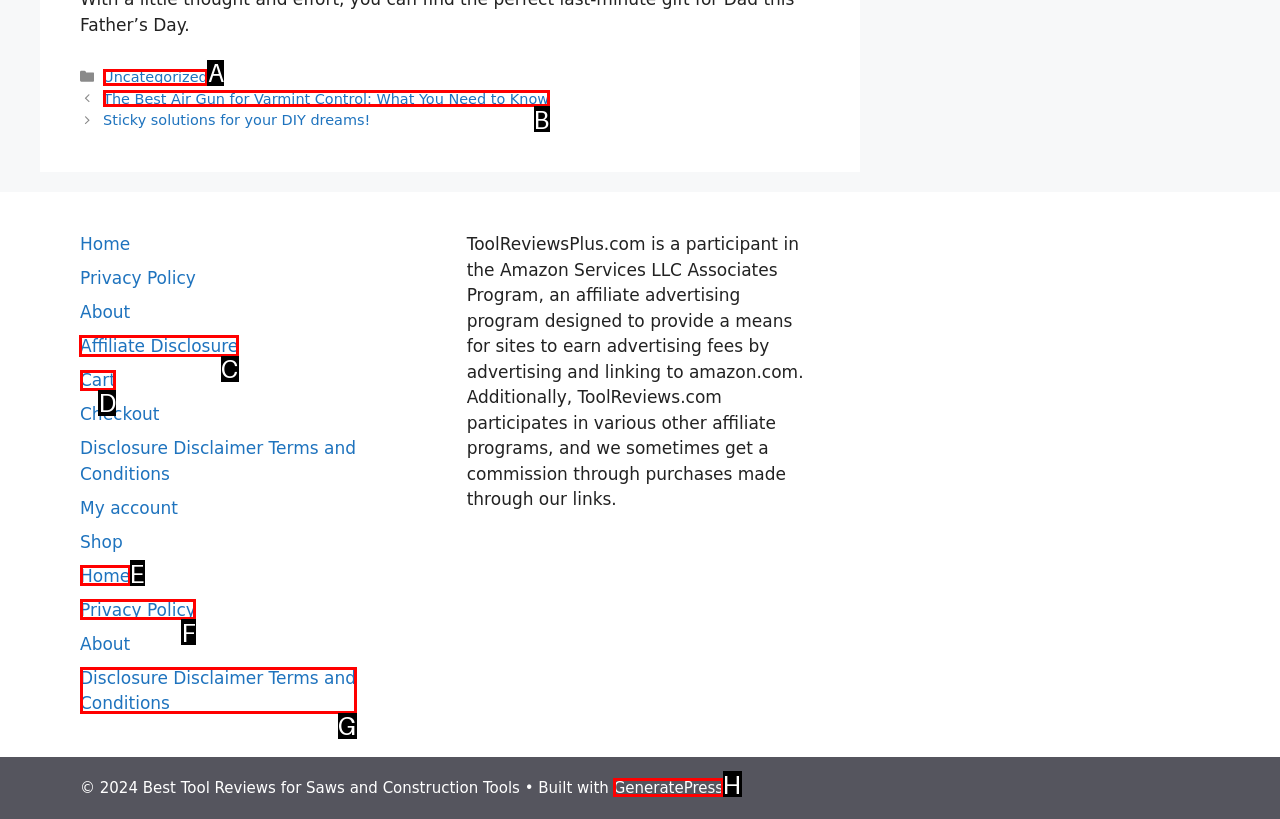Identify the correct option to click in order to accomplish the task: read about affiliate disclosure Provide your answer with the letter of the selected choice.

C